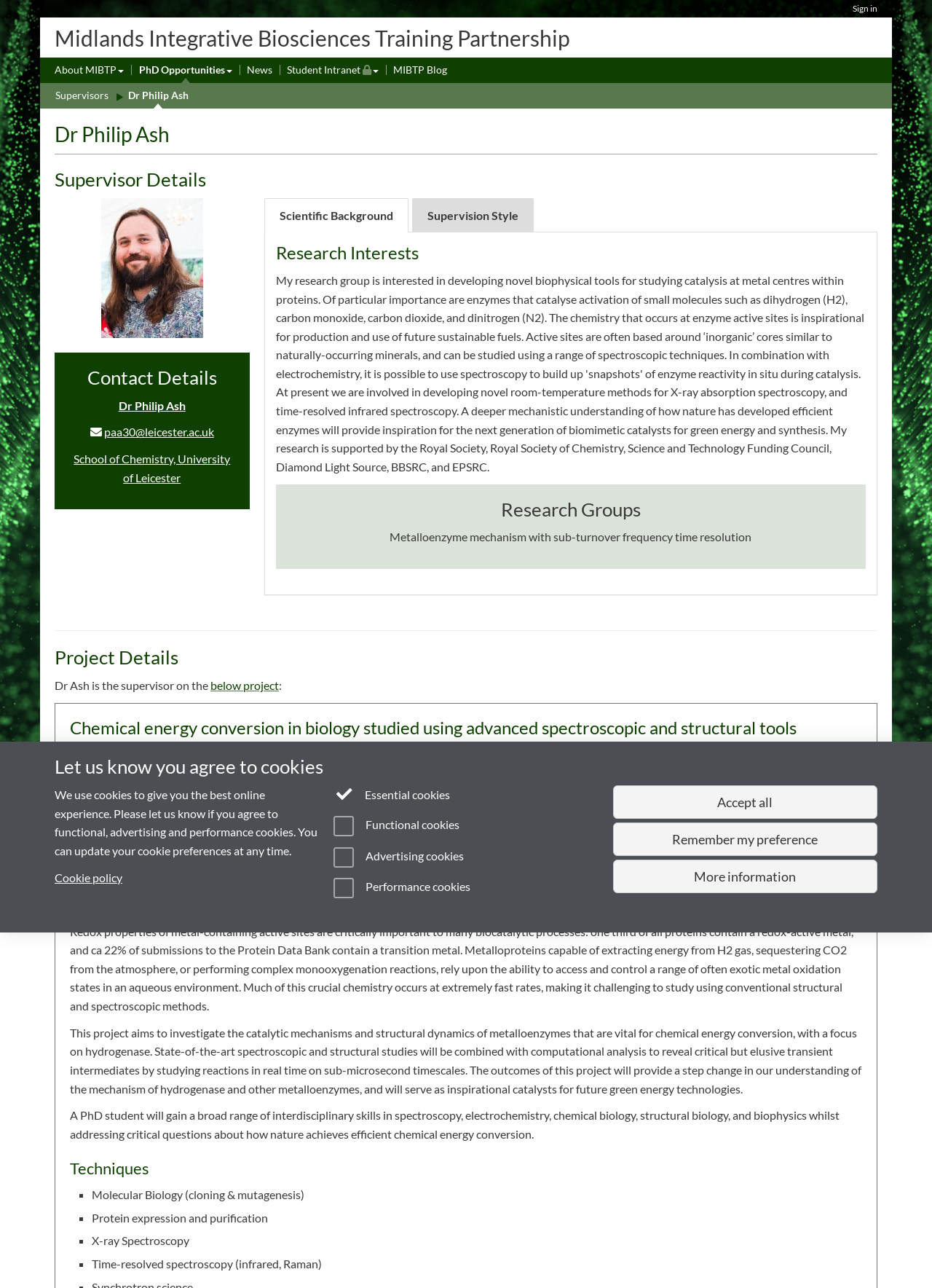What is the name of the supervisor?
Refer to the screenshot and answer in one word or phrase.

Dr Philip Ash